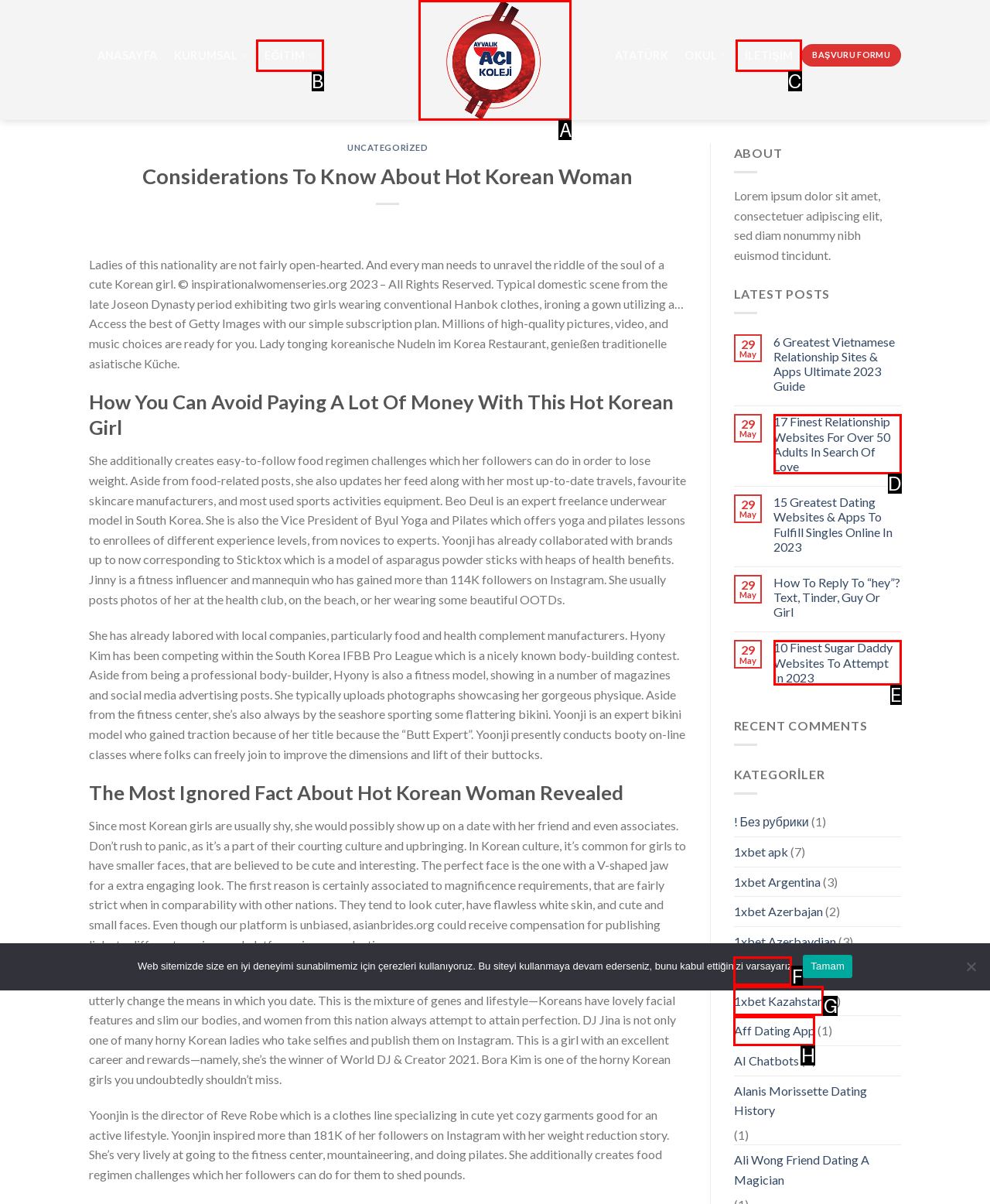Which HTML element matches the description: Aff Dating App?
Reply with the letter of the correct choice.

H